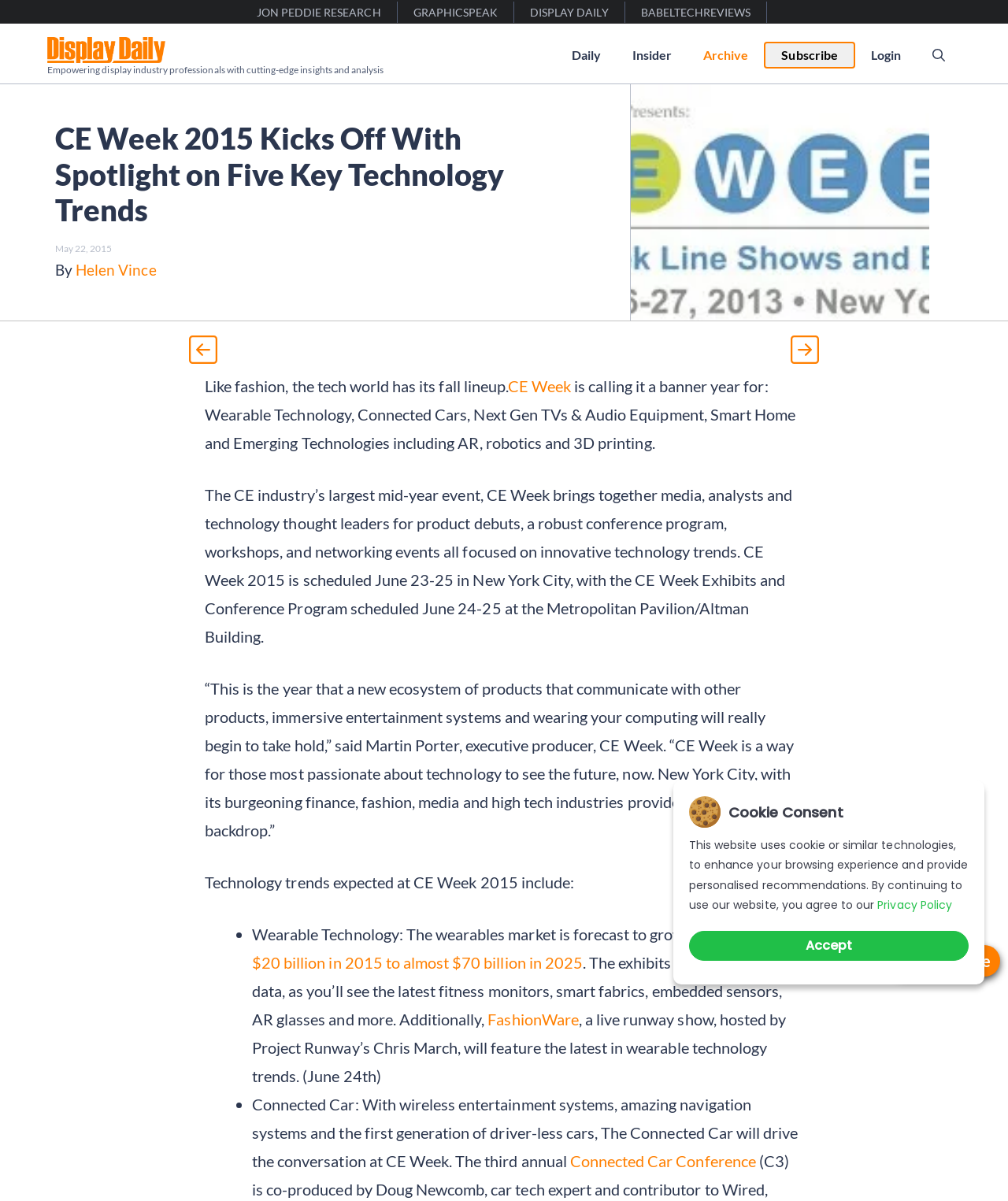Provide the bounding box coordinates for the UI element that is described as: "alt="Display Daily"".

[0.047, 0.032, 0.164, 0.047]